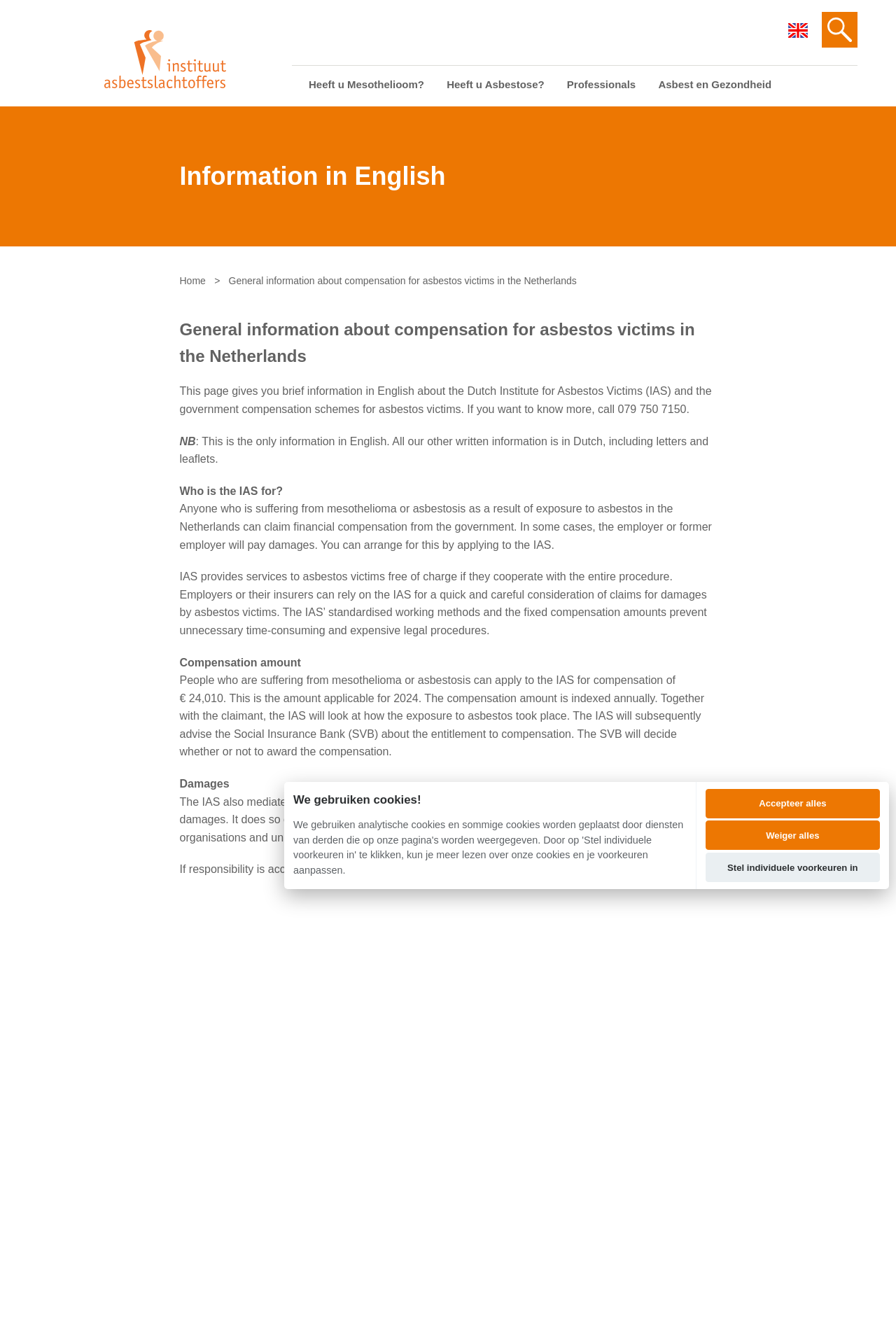Determine the bounding box coordinates for the clickable element required to fulfill the instruction: "Click the 'Home' link". Provide the coordinates as four float numbers between 0 and 1, i.e., [left, top, right, bottom].

[0.2, 0.205, 0.23, 0.213]